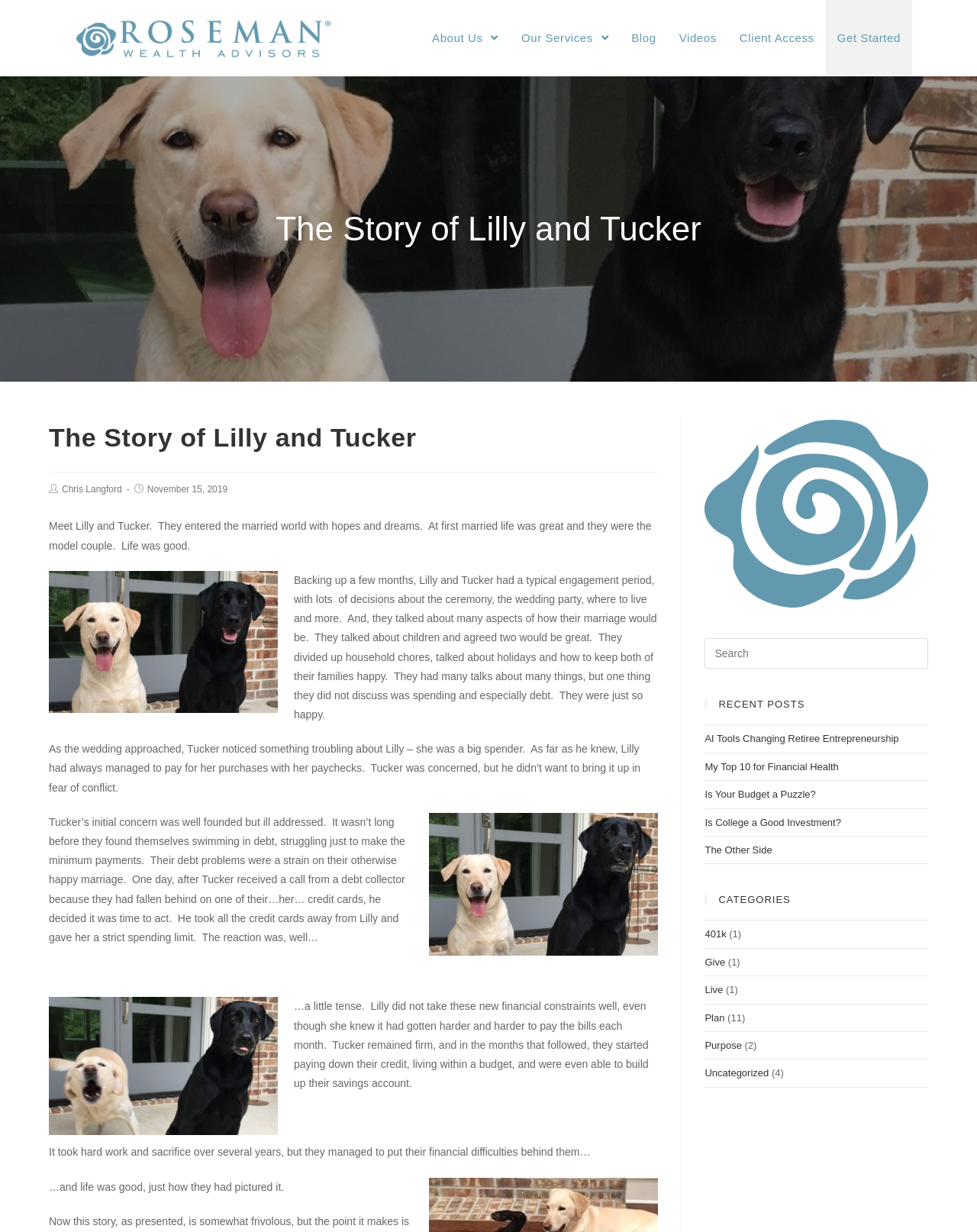Identify and provide the title of the webpage.

The Story of Lilly and Tucker